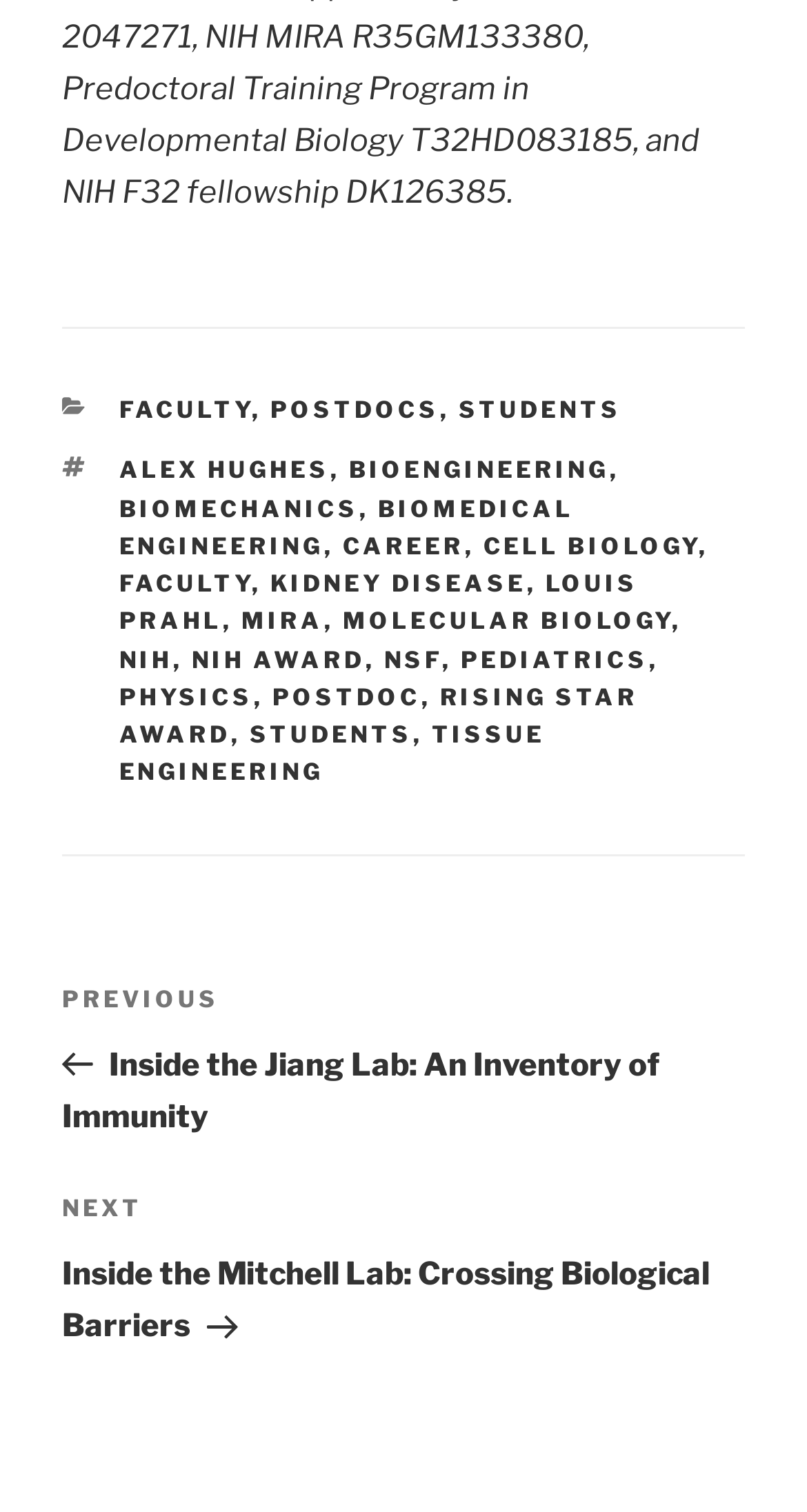Determine the bounding box coordinates of the clickable element necessary to fulfill the instruction: "View previous post". Provide the coordinates as four float numbers within the 0 to 1 range, i.e., [left, top, right, bottom].

[0.077, 0.648, 0.923, 0.751]